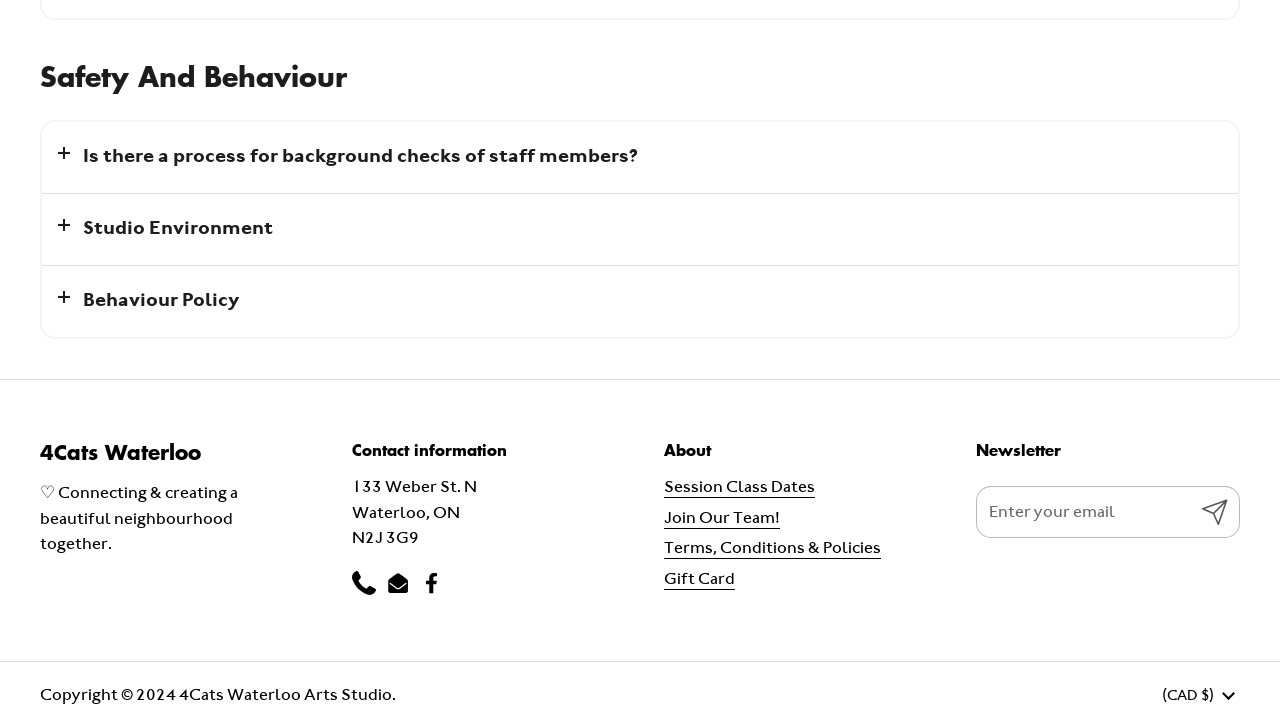Answer in one word or a short phrase: 
What is the purpose of the newsletter section?

To enter email